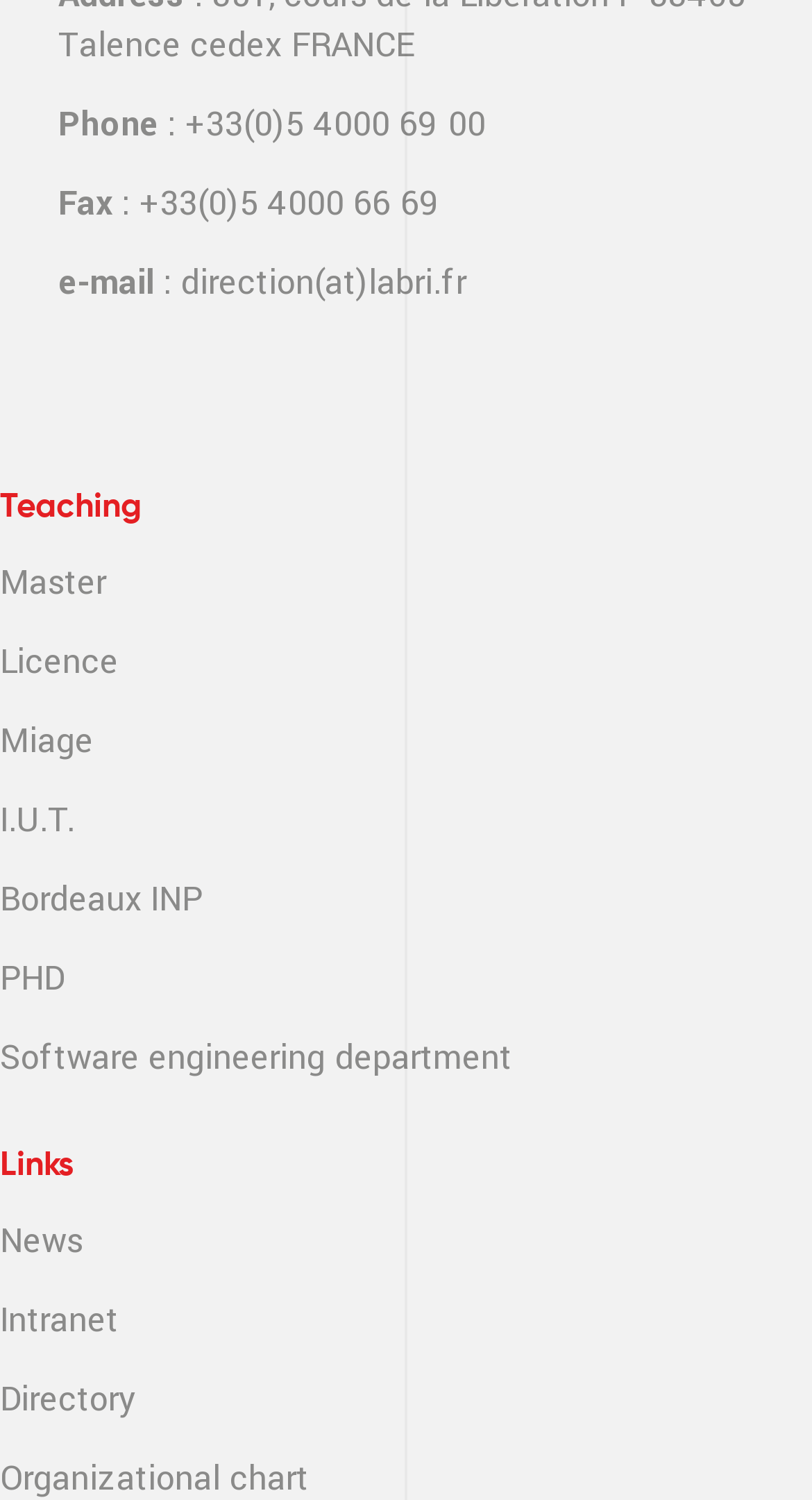Utilize the information from the image to answer the question in detail:
What is the department mentioned?

I found the department mentioned by looking at the StaticText element with the text 'Software engineering' and the adjacent StaticText element with the text ' department '.